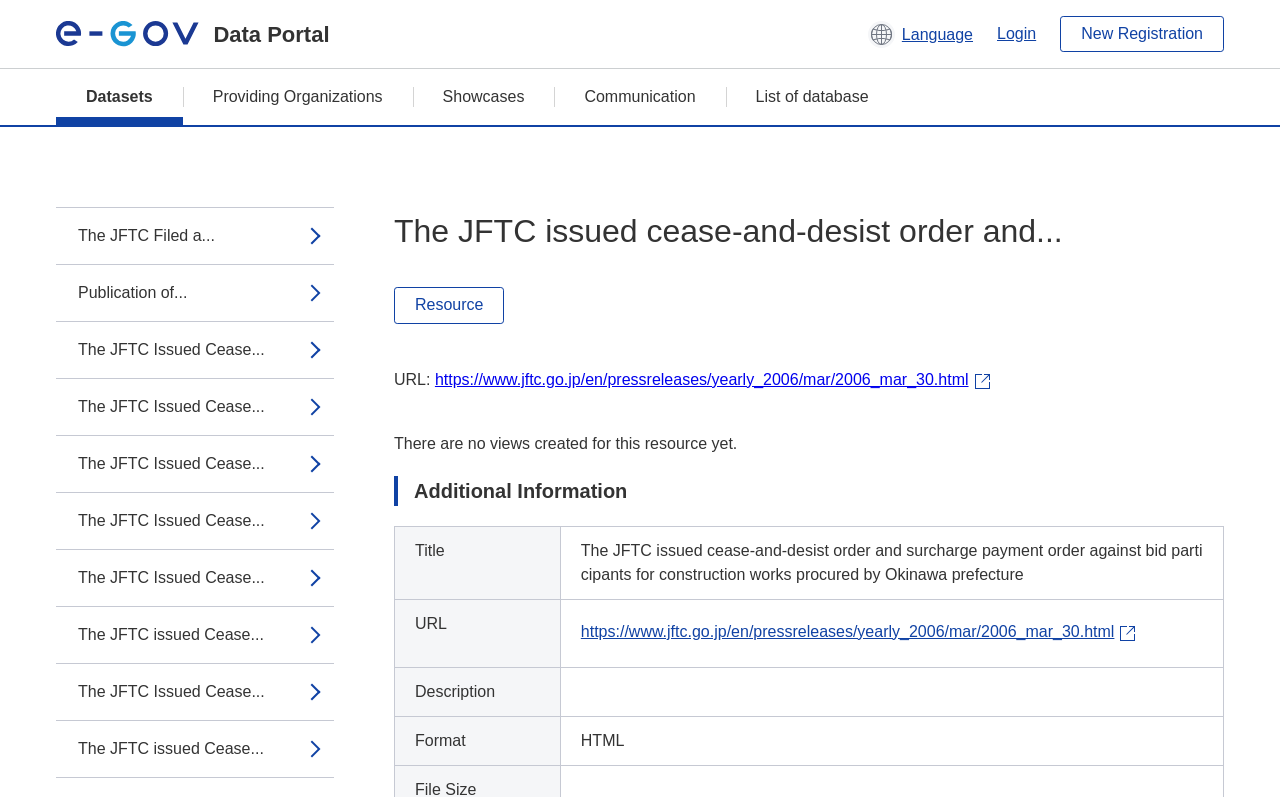Create a detailed summary of the webpage's content and design.

This webpage appears to be a data portal, specifically displaying detailed information about a dataset resource. At the top left, there is a logo and a link to "e-Govデータポータル" (e-Gov Data Portal). Next to it, there is a static text "Data Portal". On the top right, there are buttons for language switching and login, as well as a "New Registration" button.

Below the top section, there is a menu with links to various categories, including "Datasets", "Providing Organizations", "Showcases", "Communication", and "List of database". 

The main content of the page is divided into two sections. The first section displays a list of press releases from the JFTC (Japan Fair Trade Commission), with links to each release. The second section, titled "The JFTC issued cease-and-desist order and surcharge payment order against bid participants for construction works procured by Okinawa prefecture", provides detailed information about a specific dataset resource. This section includes a heading, a link to the resource, and a URL. 

Below this section, there is an "Additional Information" section, which contains a table with three rows. The table headers are "Title", "URL", and "Description", and the table cells contain corresponding information about the dataset resource. The "URL" cell contains a link to the resource.